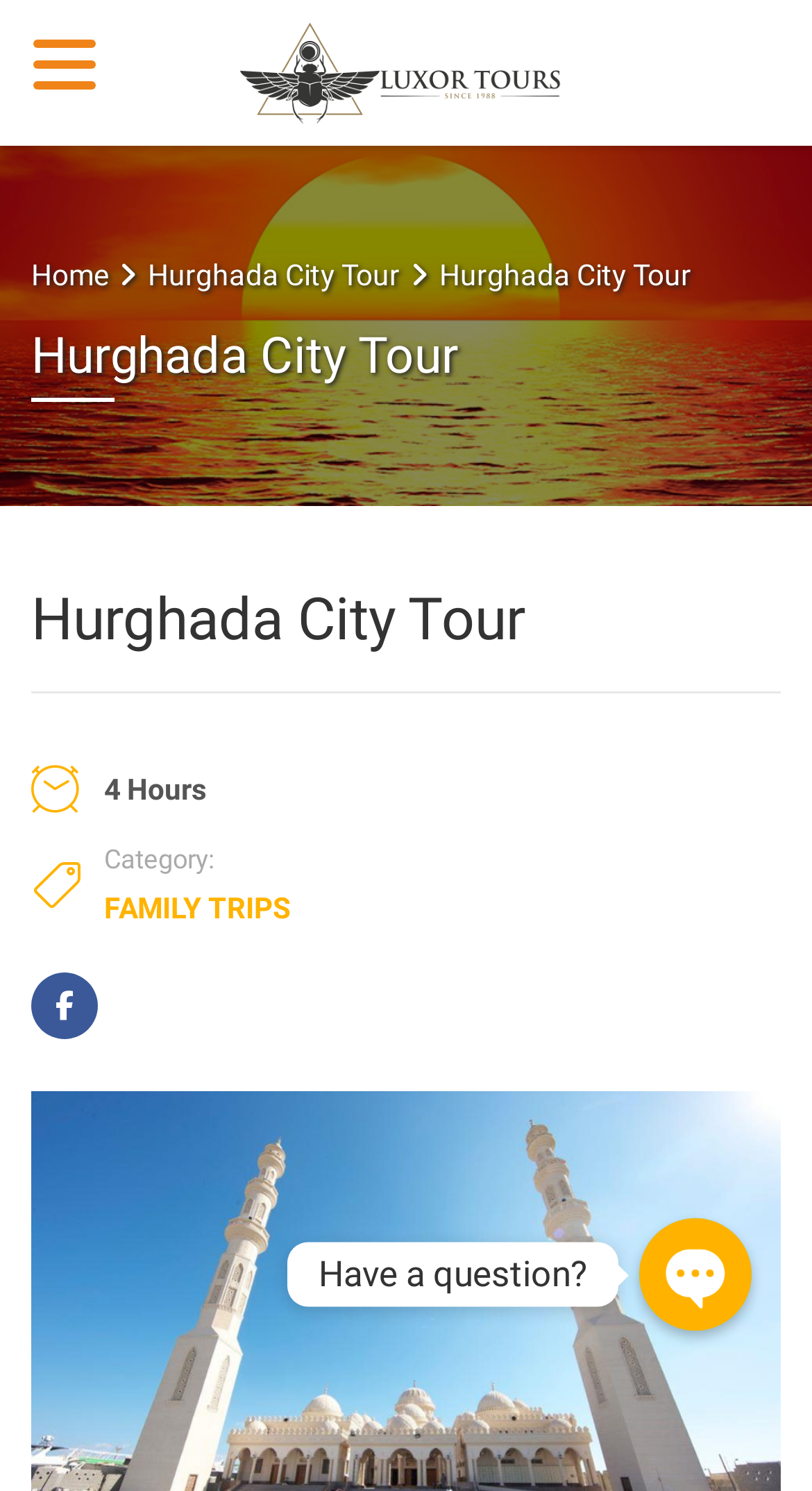Illustrate the webpage thoroughly, mentioning all important details.

The webpage is about a Hurghada City tour, with a private car and private tour guide. At the top left, there is a link to "LUXOR TOURS" accompanied by an image with the same name. Below this, there are two links, "Home" and "Hurghada City Tour", positioned side by side. 

A heading with the title "Hurghada City Tour" is located below these links, and another identical heading is placed further down the page. 

On the left side of the page, there is a section with details about the tour, including the duration "4 Hours" and the category "FAMILY TRIPS", which is a clickable link. 

On the top right, there is a social media section with a WhatsApp icon, a Viber icon, and a Telegram icon, each accompanied by a link. 

At the bottom of the page, there is a section with a question "Have a question?" and a button "Open chaty" with an accompanying image. This section is positioned on the right side of the page.